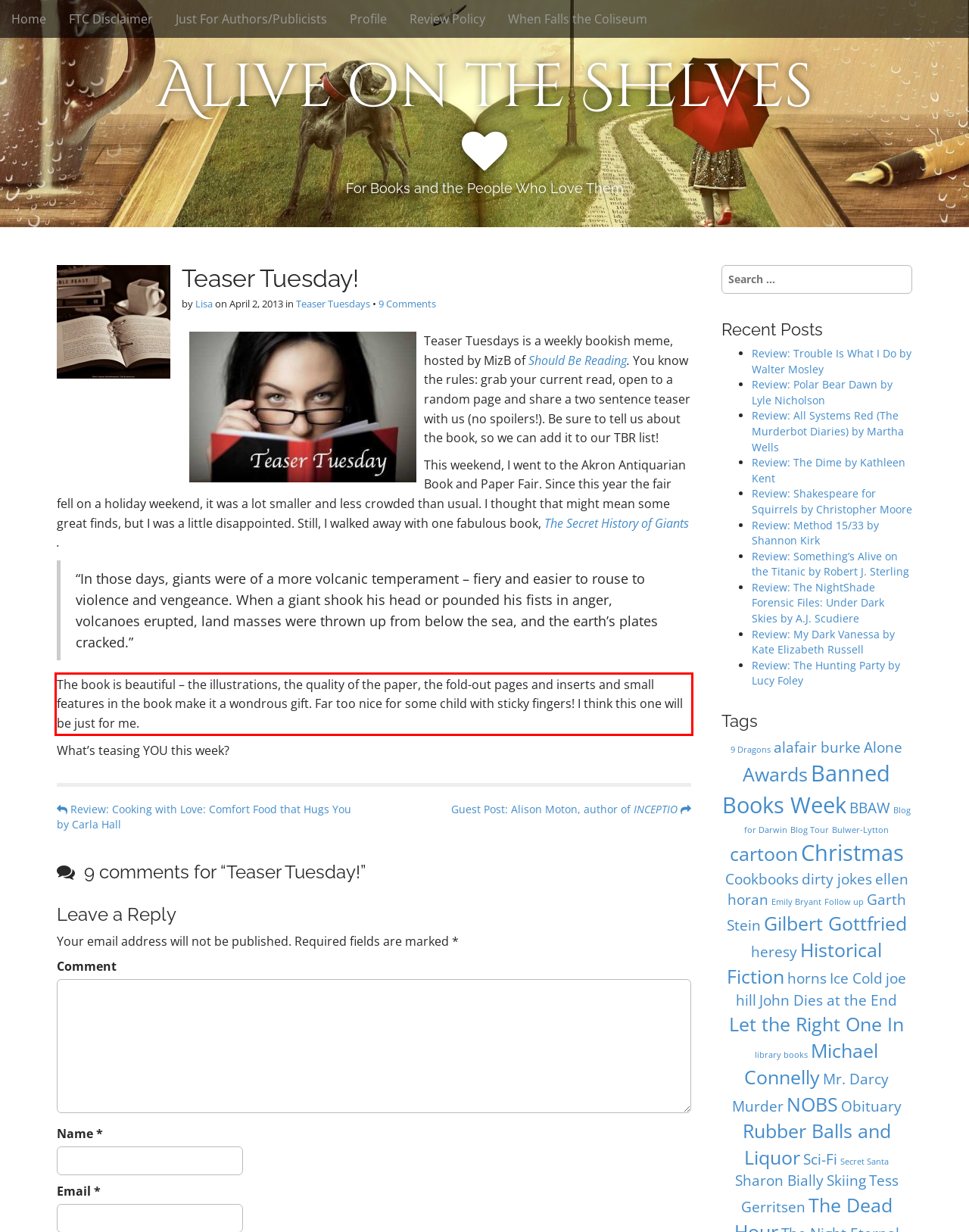Identify and extract the text within the red rectangle in the screenshot of the webpage.

The book is beautiful – the illustrations, the quality of the paper, the fold-out pages and inserts and small features in the book make it a wondrous gift. Far too nice for some child with sticky fingers! I think this one will be just for me.